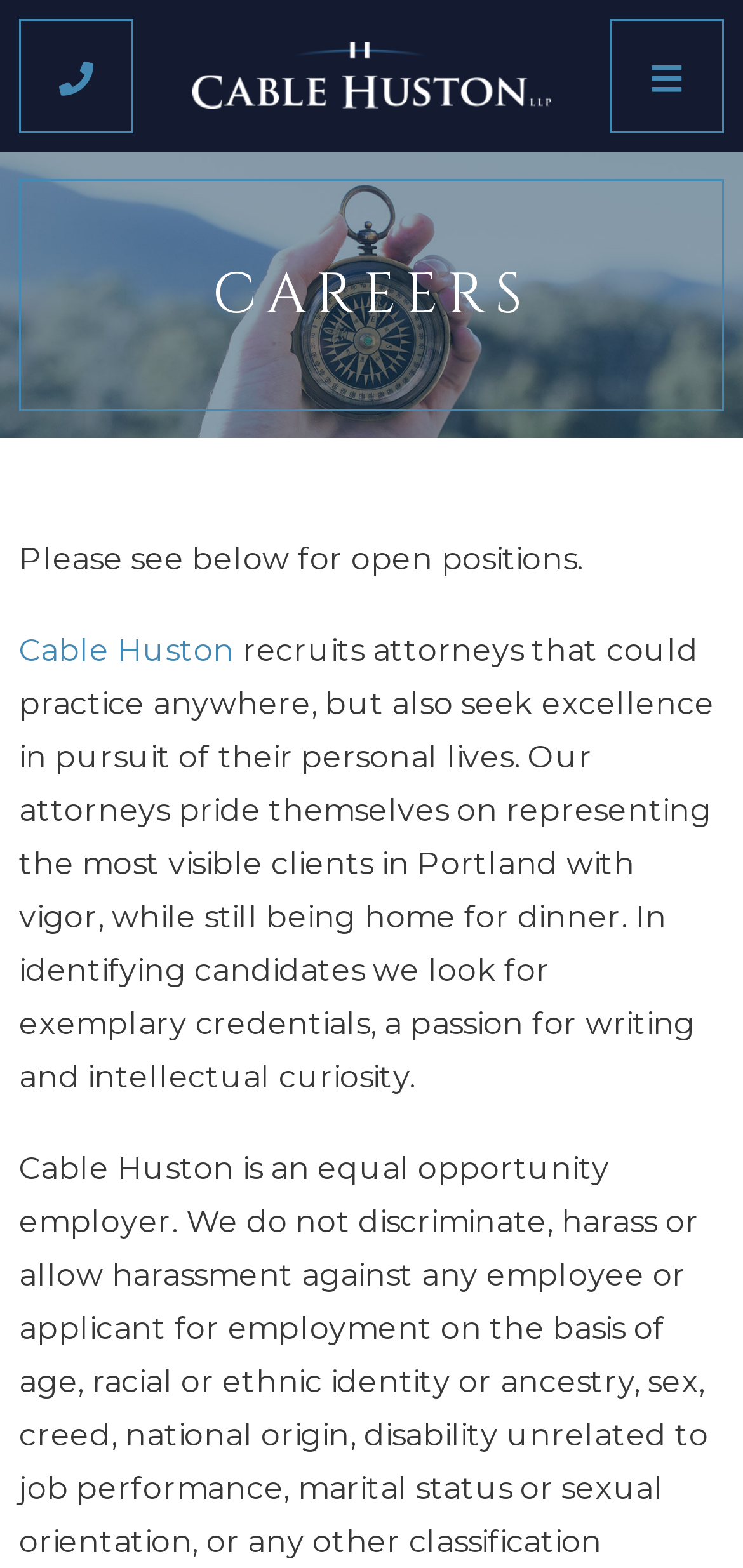What kind of clients do the attorneys of Cable Huston represent?
Please answer the question with a detailed and comprehensive explanation.

The static text element with the text 'Cable Huston recruits attorneys that could practice anywhere, but also seek excellence in pursuit of their personal lives. Our attorneys pride themselves on representing the most visible clients in Portland with vigor, while still being home for dinner.' provides the information about the kind of clients the attorneys of Cable Huston represent.